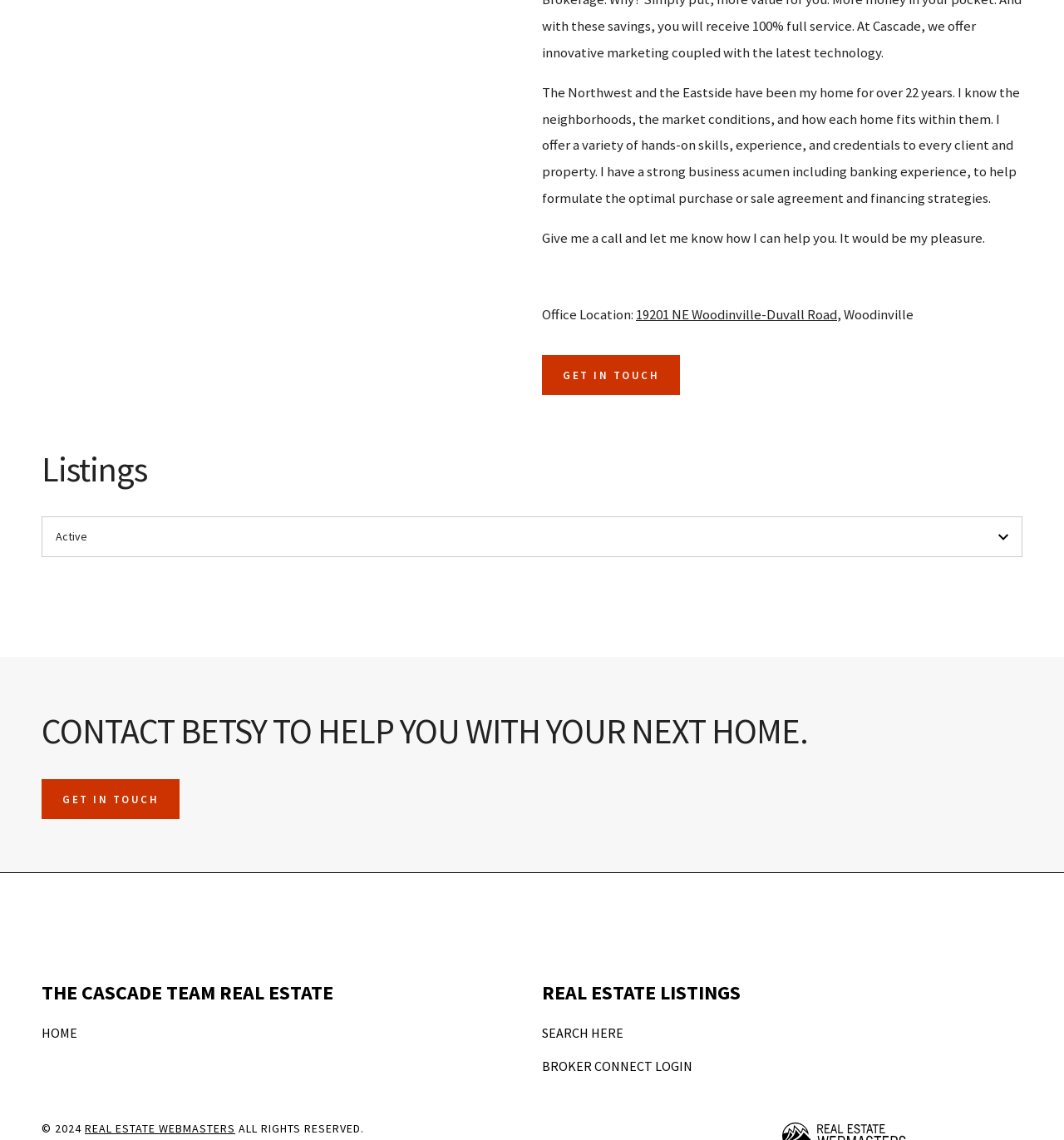Find the bounding box of the UI element described as follows: "Box Office News".

None